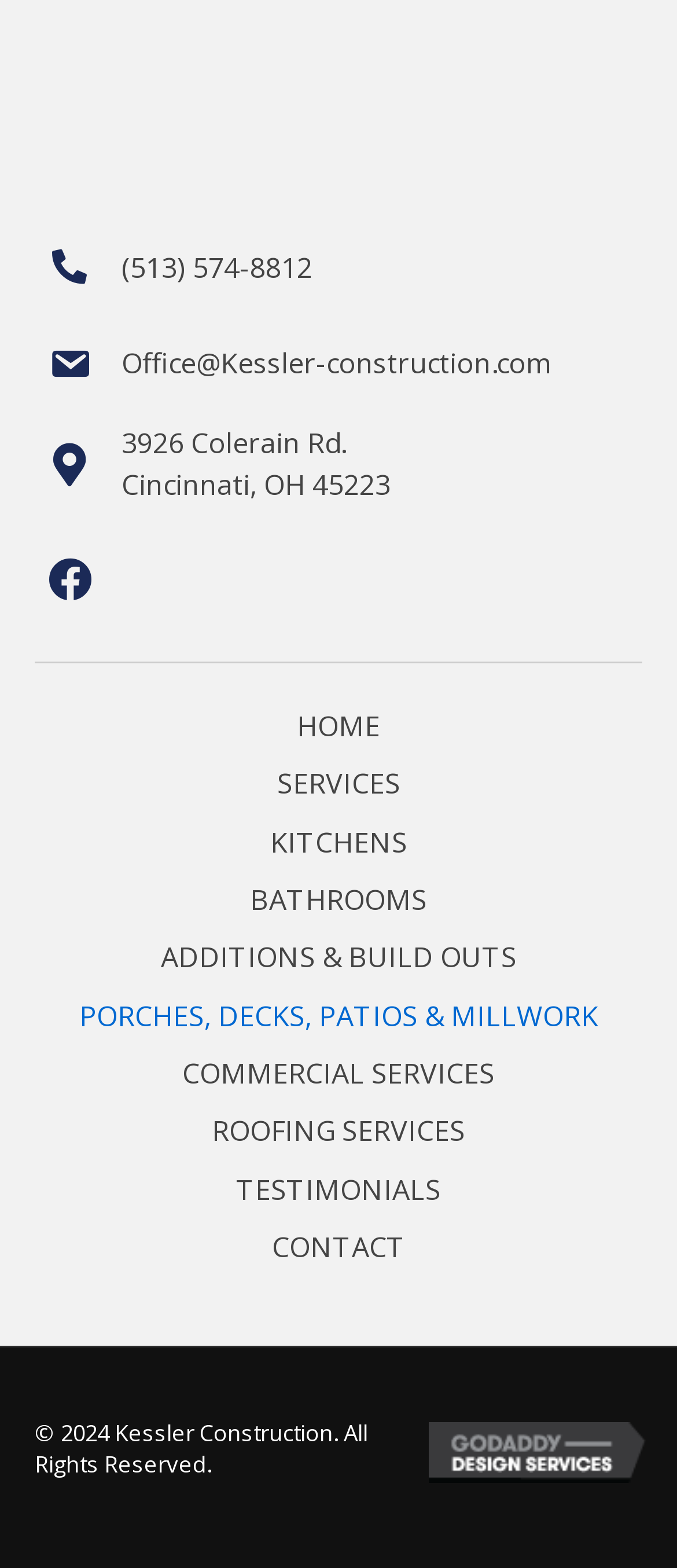Identify the bounding box for the UI element that is described as follows: "Additions & Build Outs".

[0.051, 0.593, 0.949, 0.629]